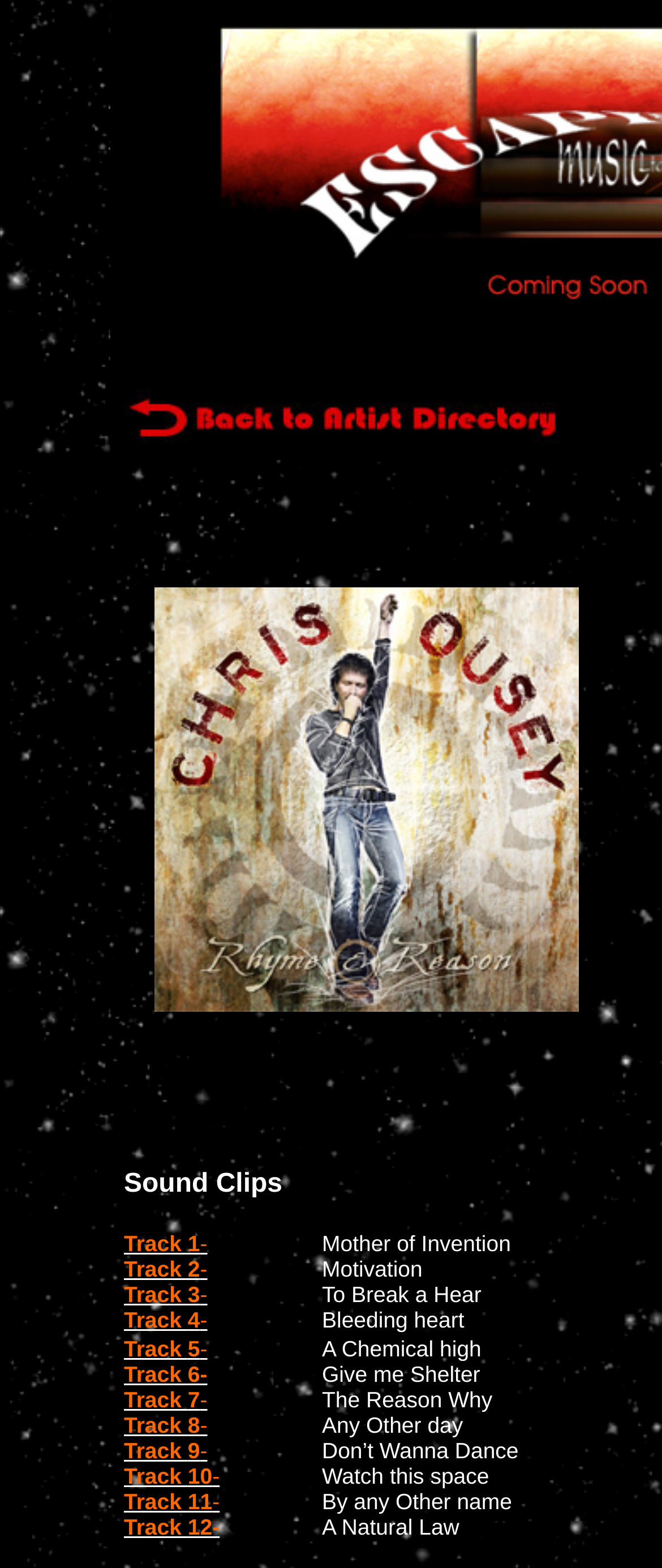Generate a thorough description of the webpage.

The webpage is the official website of Escape-Music Ltd. At the top-left corner, there is a layout table cell containing a link and an image. Below this, there is a large image taking up most of the width of the page. 

To the right of the large image, there are several static text elements with no readable content, followed by a static text element labeled "Sound Clips". Below this, there is a series of 12 layout table cells, each containing a link with the text "Track" followed by a number from 1 to 12, and a hyphen. These links are arranged vertically, taking up the majority of the page's height.